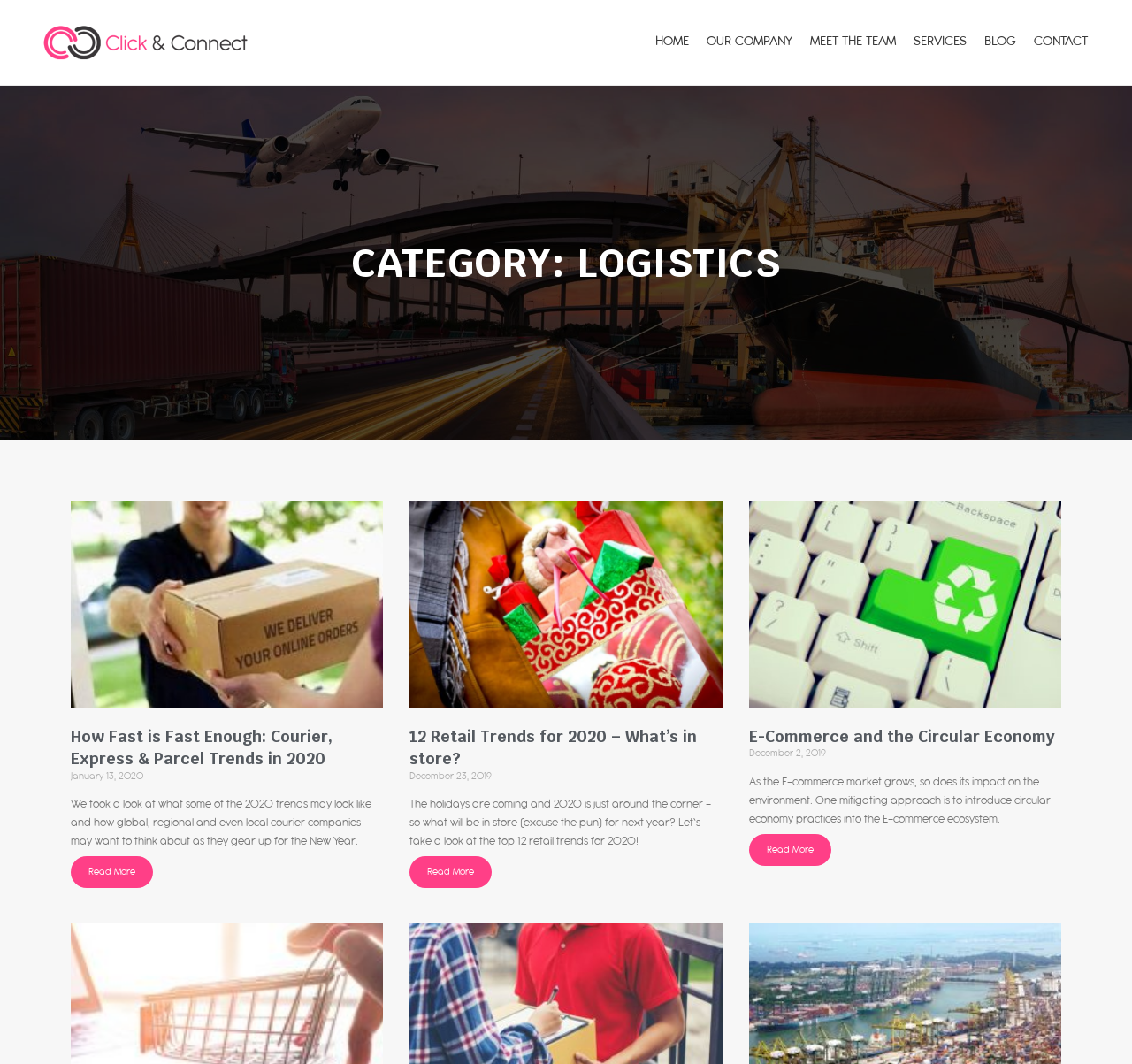What is the category of the blog posts?
Could you please answer the question thoroughly and with as much detail as possible?

I determined the answer by looking at the heading element with the text 'CATEGORY: LOGISTICS' which is located at the top of the webpage, indicating that the blog posts are categorized under logistics.